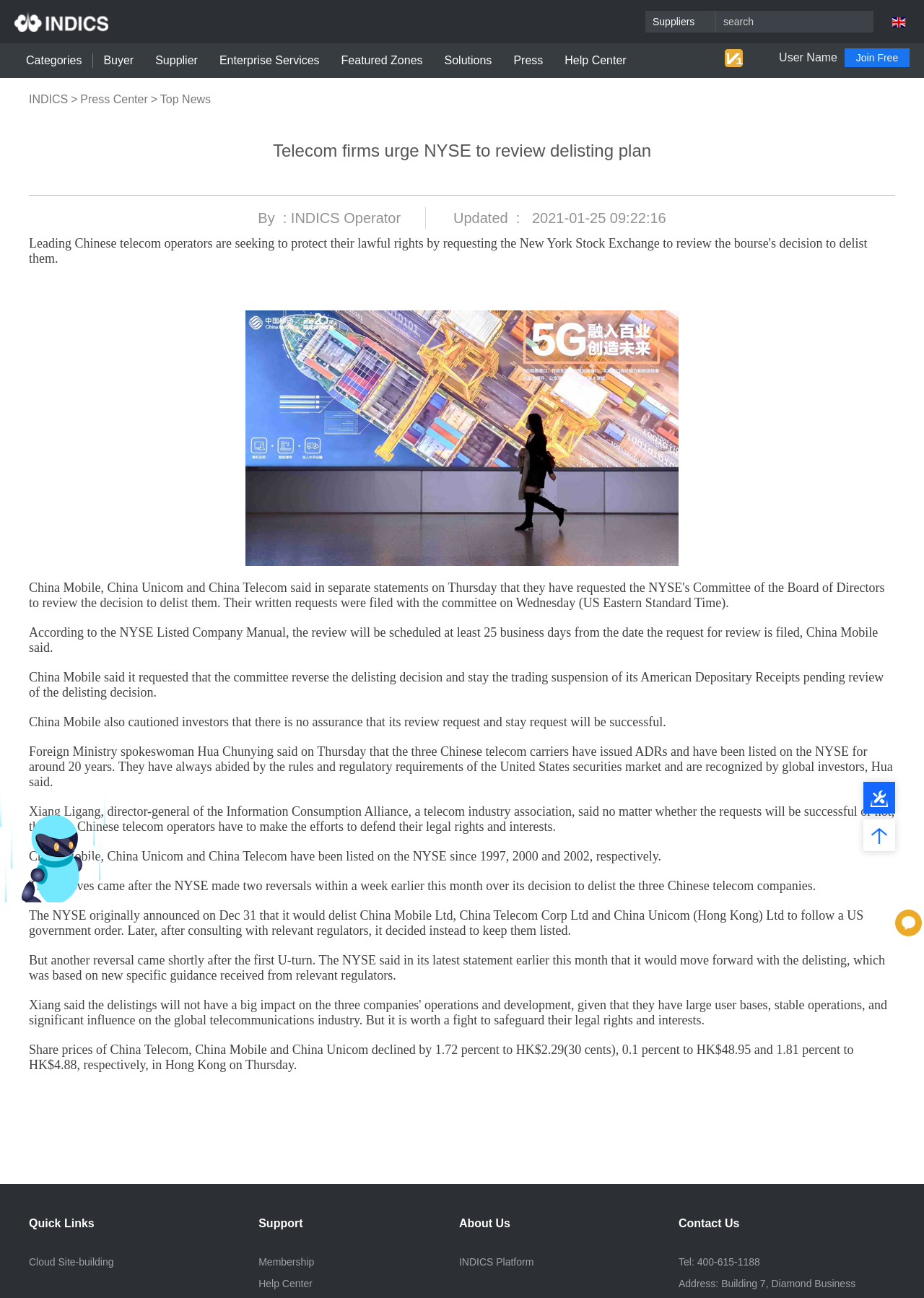Determine the bounding box for the UI element as described: "INDICS". The coordinates should be represented as four float numbers between 0 and 1, formatted as [left, top, right, bottom].

[0.031, 0.072, 0.074, 0.081]